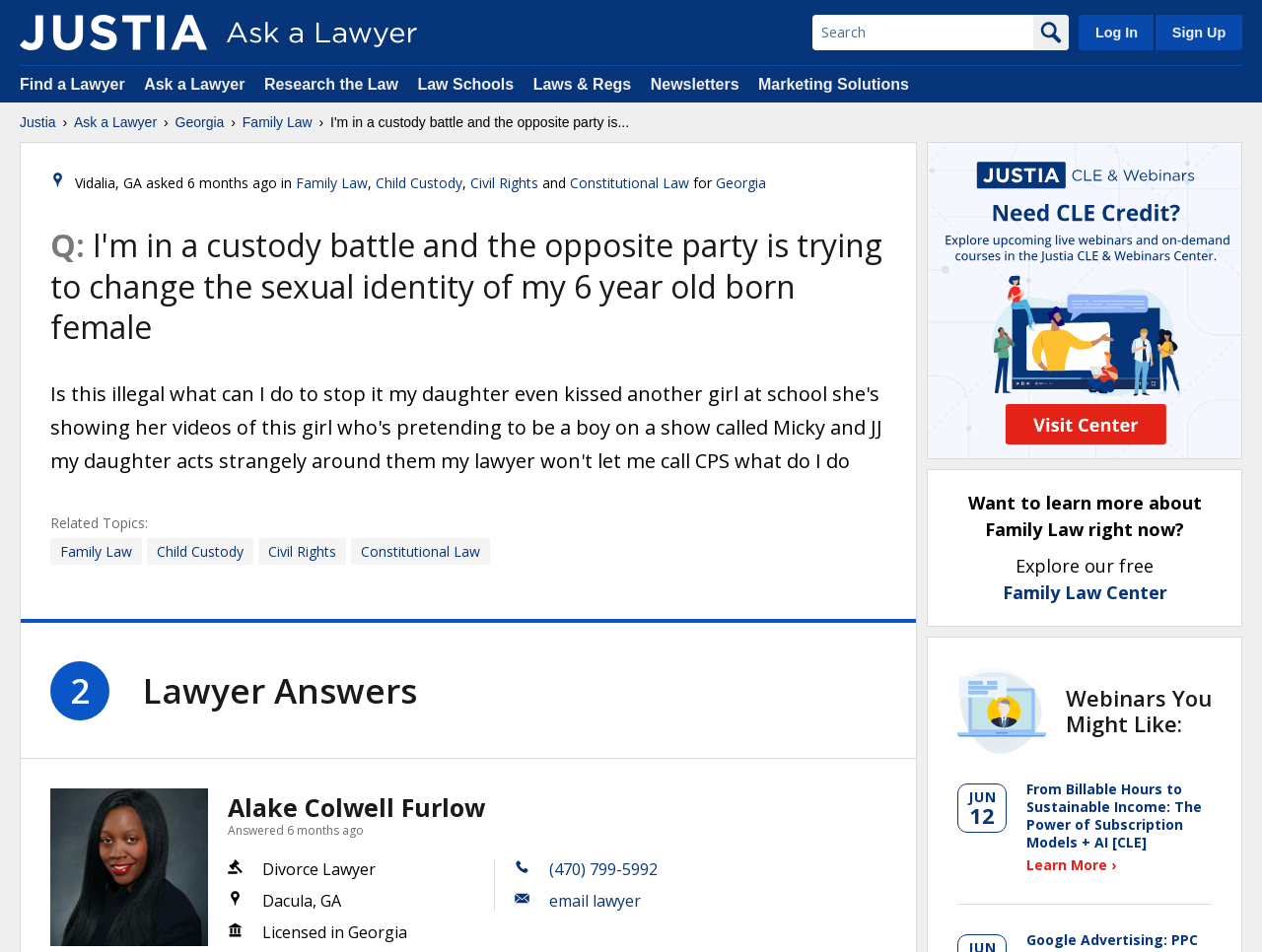Please identify the bounding box coordinates of the clickable area that will fulfill the following instruction: "Search for a lawyer". The coordinates should be in the format of four float numbers between 0 and 1, i.e., [left, top, right, bottom].

[0.644, 0.016, 0.819, 0.053]